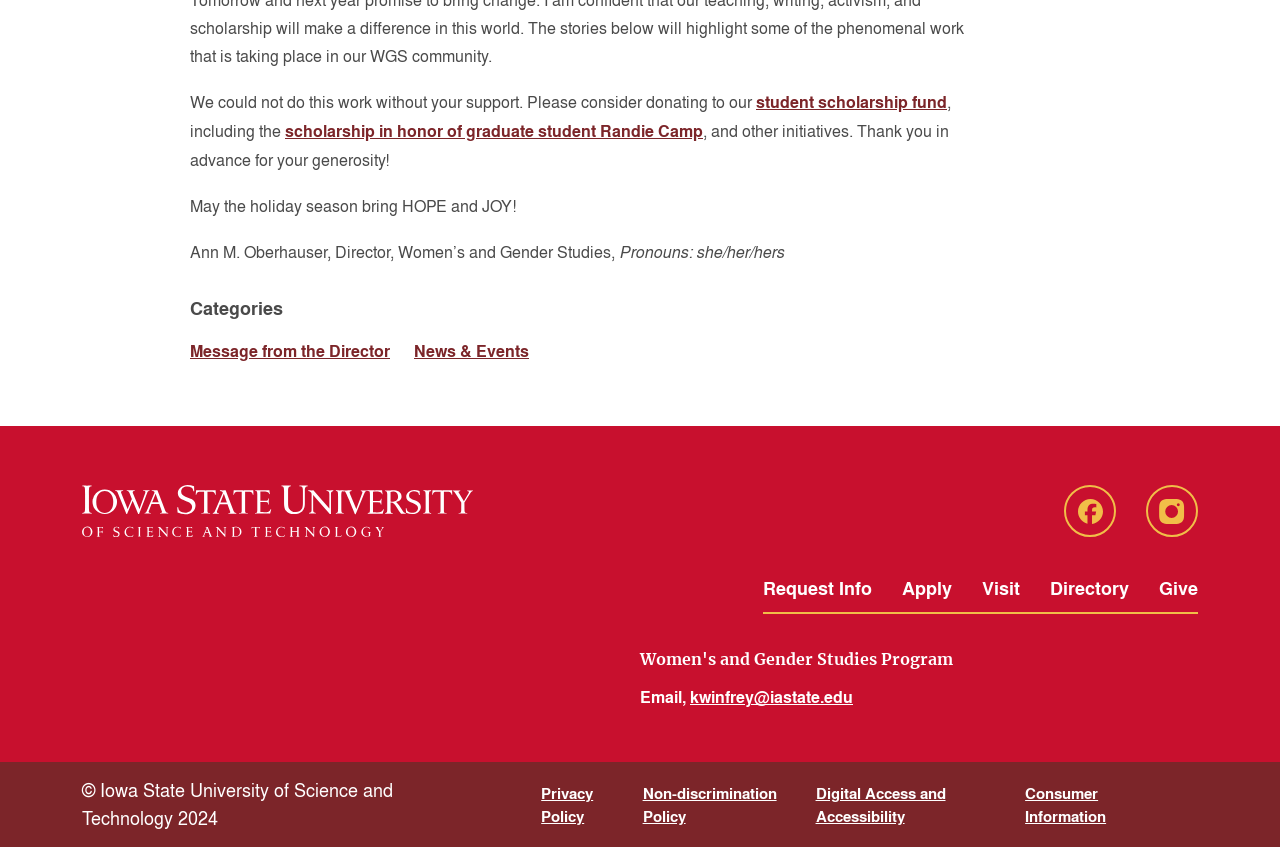What is the holiday season message from the director?
Using the information from the image, provide a comprehensive answer to the question.

I found the answer by looking at the text element with the content 'May the holiday season bring HOPE and JOY!' which is located above the director's name, indicating that this is the holiday season message from the director.